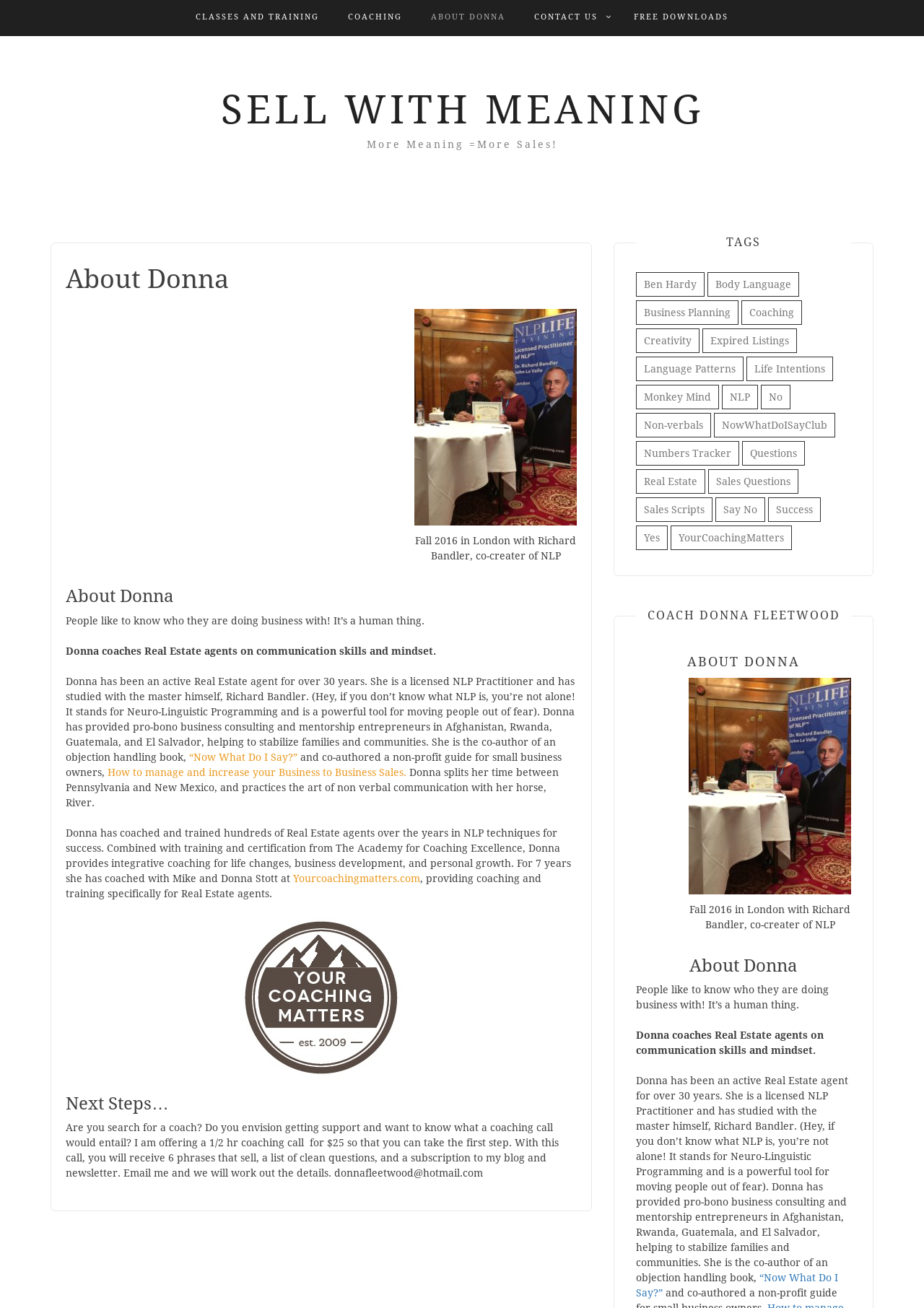What is the main topic of the webpage?
Refer to the image and respond with a one-word or short-phrase answer.

About Donna